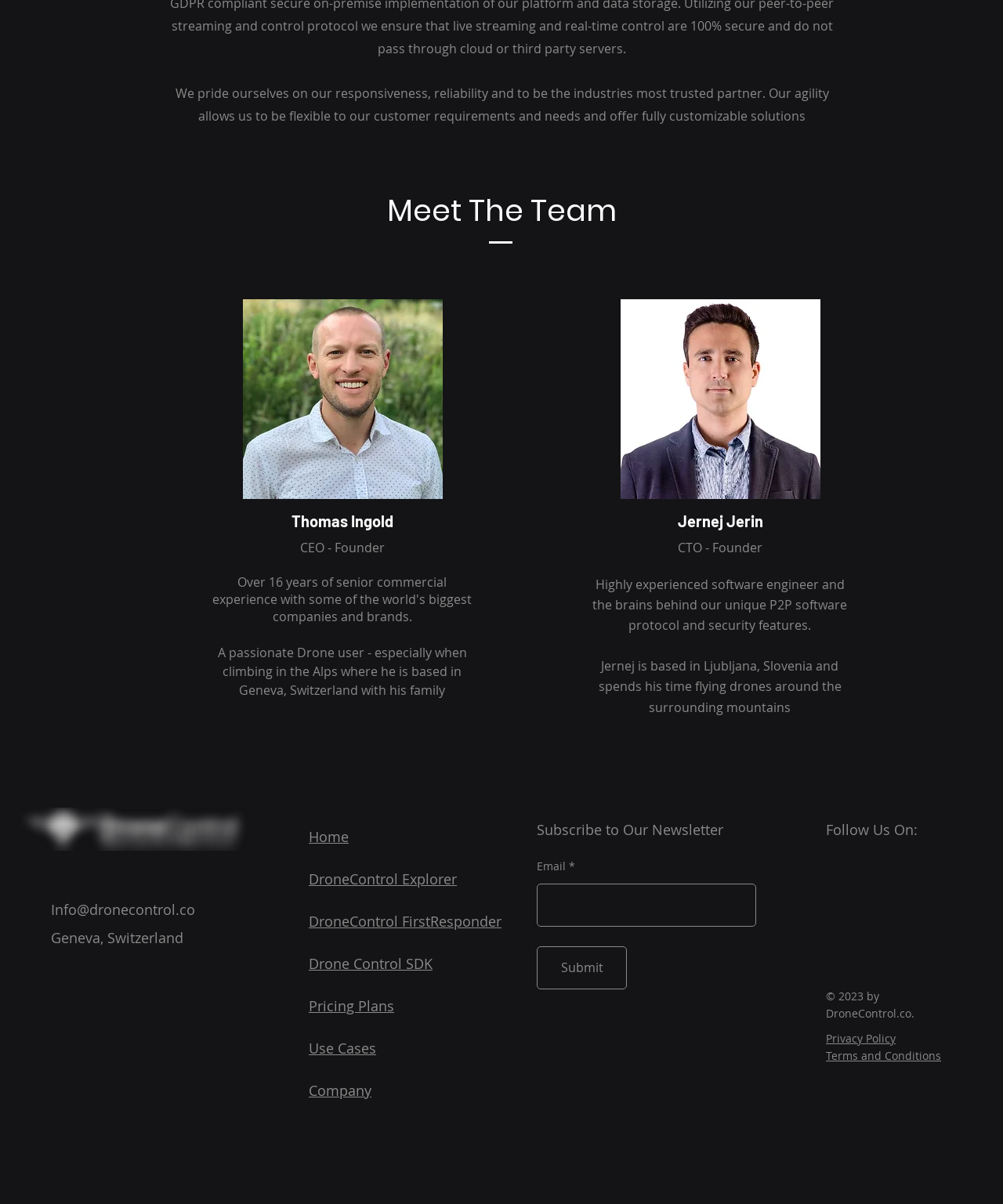Determine the bounding box coordinates of the region that needs to be clicked to achieve the task: "Click on the 'Privacy Policy' link".

[0.823, 0.856, 0.893, 0.868]